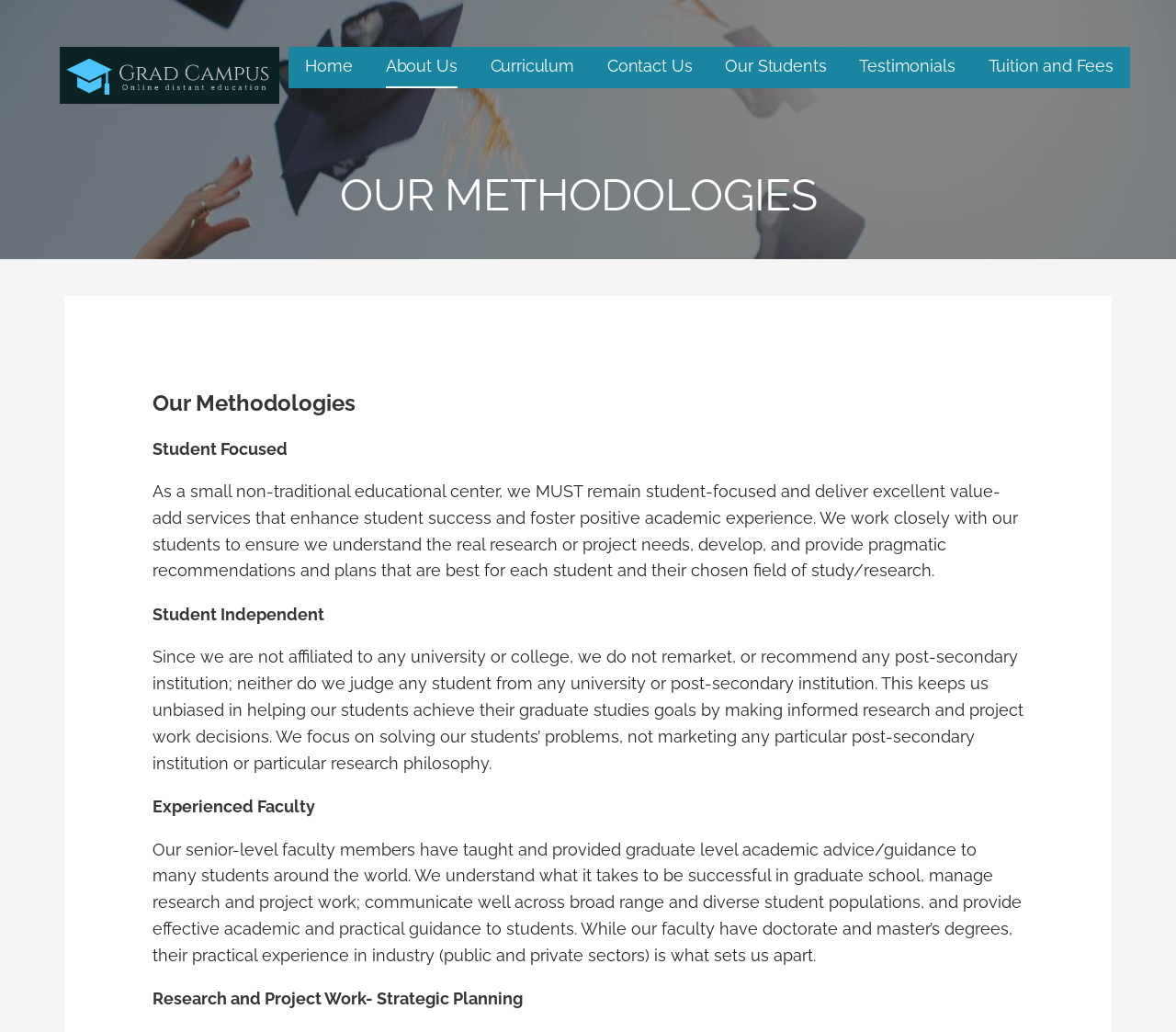Is the center affiliated with any university or college?
Answer the question with detailed information derived from the image.

The center is not affiliated with any university or college, as stated in the section 'Student Independent', which emphasizes the center's unbiased approach to helping students achieve their graduate studies goals.